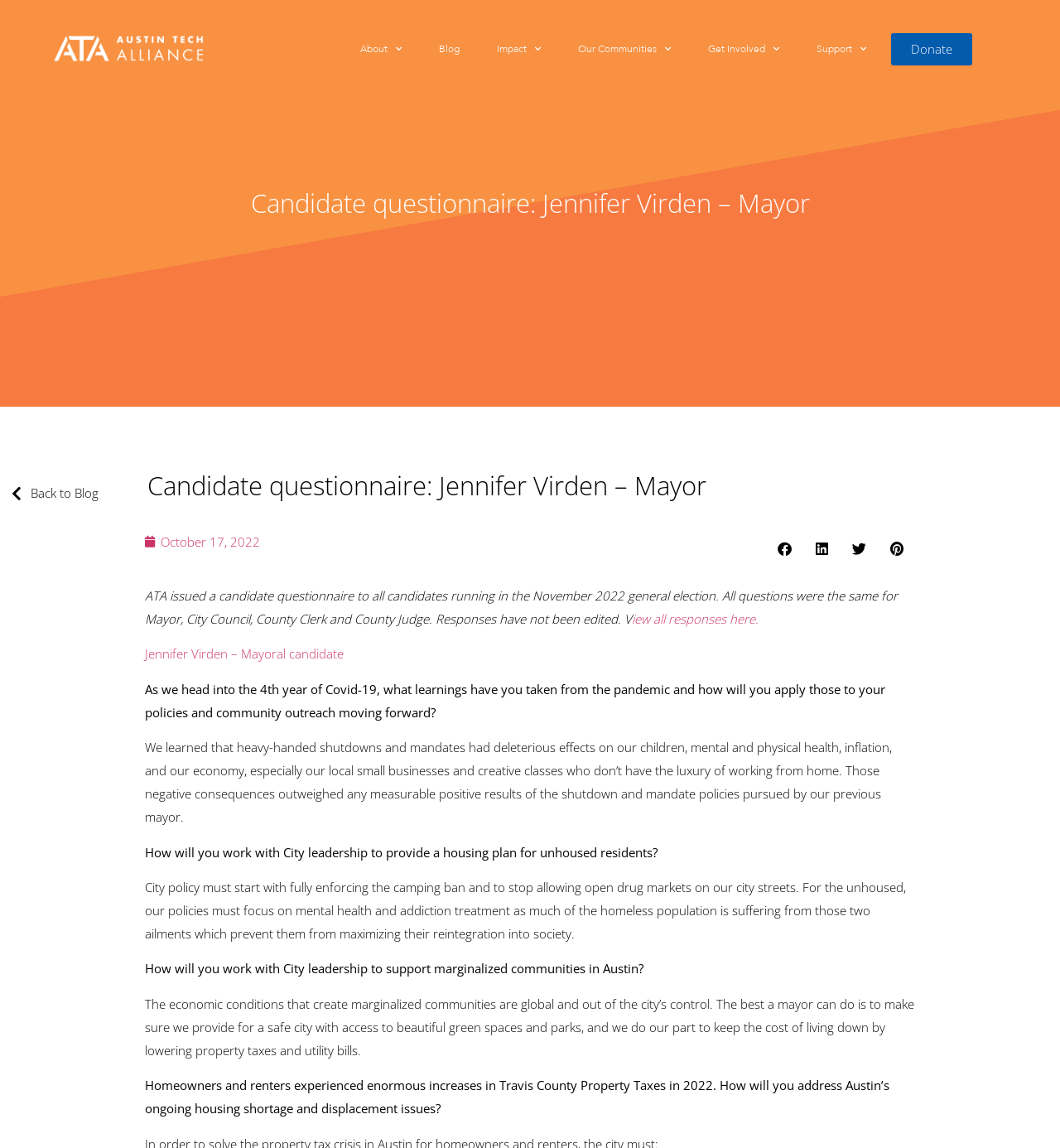Could you locate the bounding box coordinates for the section that should be clicked to accomplish this task: "Click the 'Donate' button".

[0.84, 0.028, 0.917, 0.057]